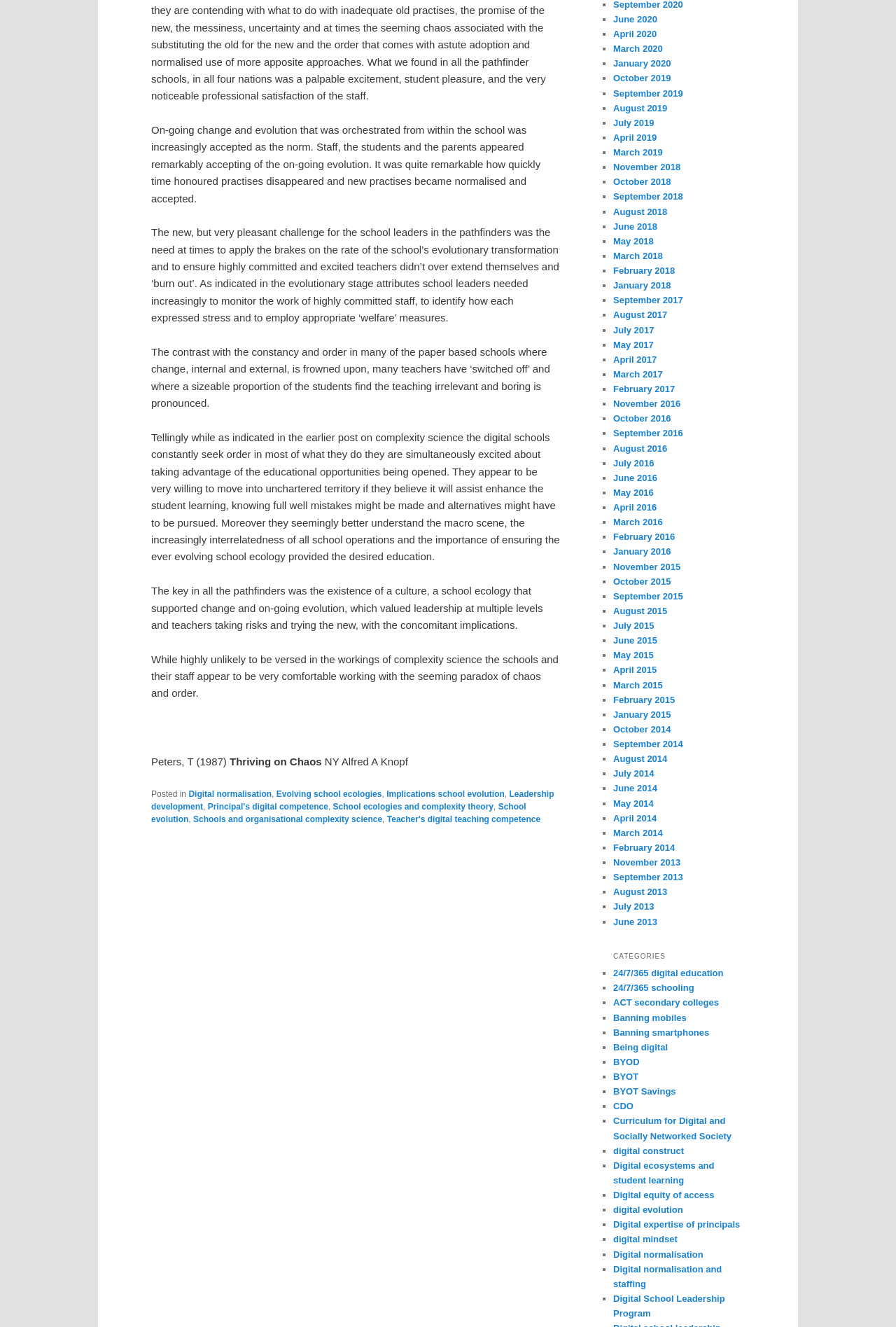What is the main topic of this webpage?
Based on the content of the image, thoroughly explain and answer the question.

Based on the content of the webpage, it appears to be discussing the evolution of schools, specifically the digital transformation and the impact on teachers, students, and school leaders.